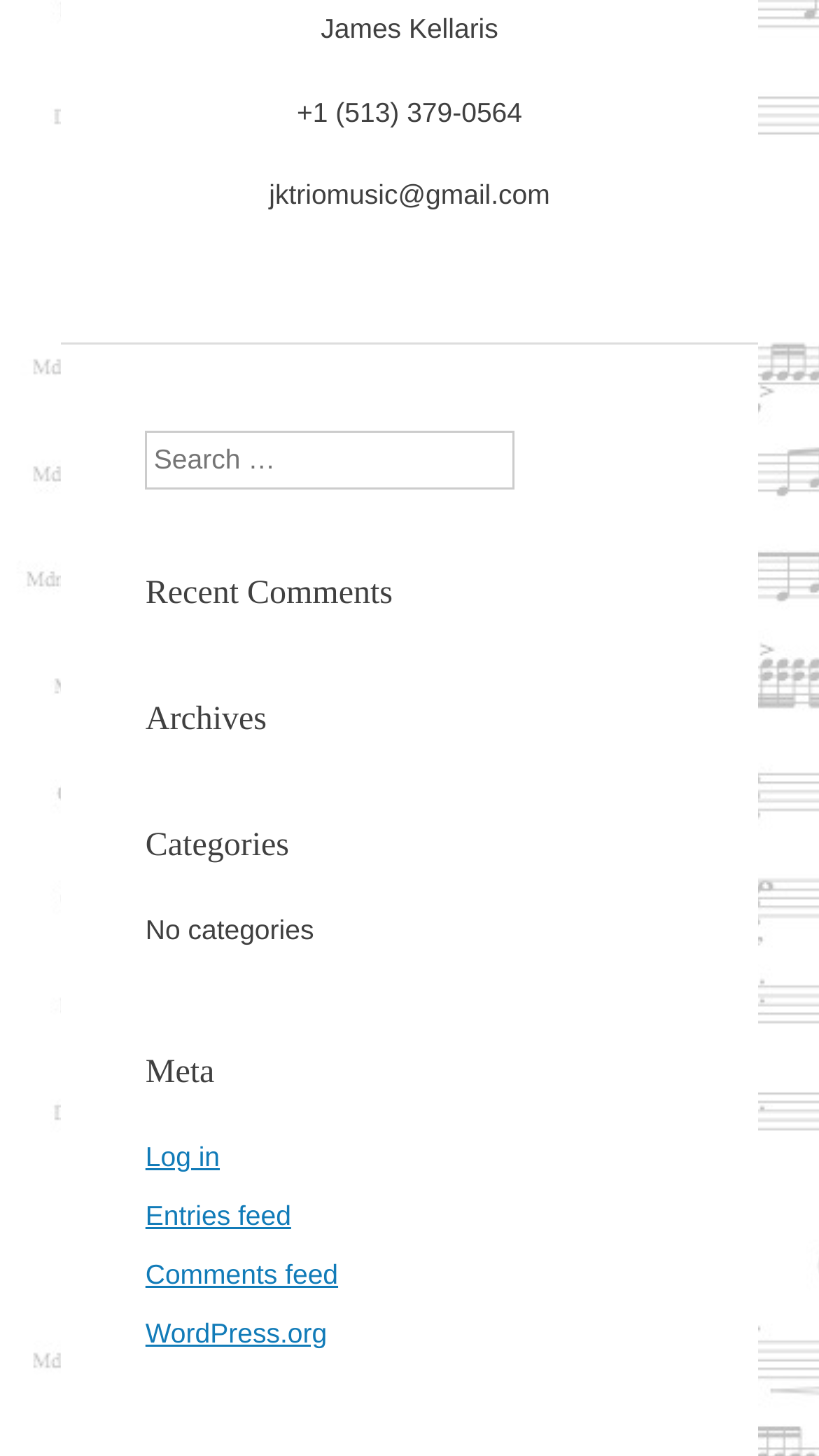Using the details from the image, please elaborate on the following question: What is the purpose of the search box?

The search box is located below the person's contact information and has a StaticText element with the text 'Search' next to it, indicating that it is used for searching purposes.